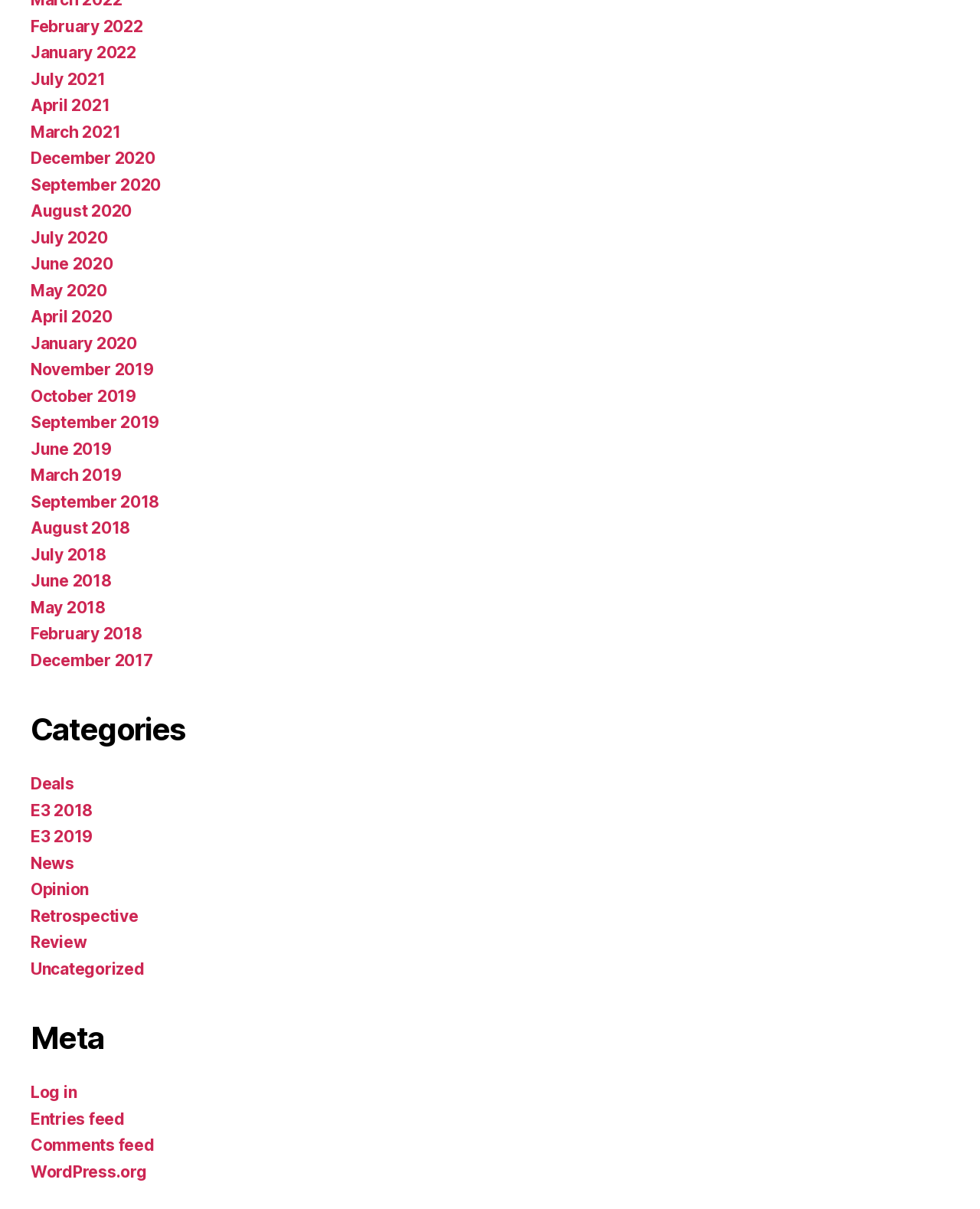Show the bounding box coordinates for the element that needs to be clicked to execute the following instruction: "Log in to the website". Provide the coordinates in the form of four float numbers between 0 and 1, i.e., [left, top, right, bottom].

[0.031, 0.896, 0.078, 0.912]